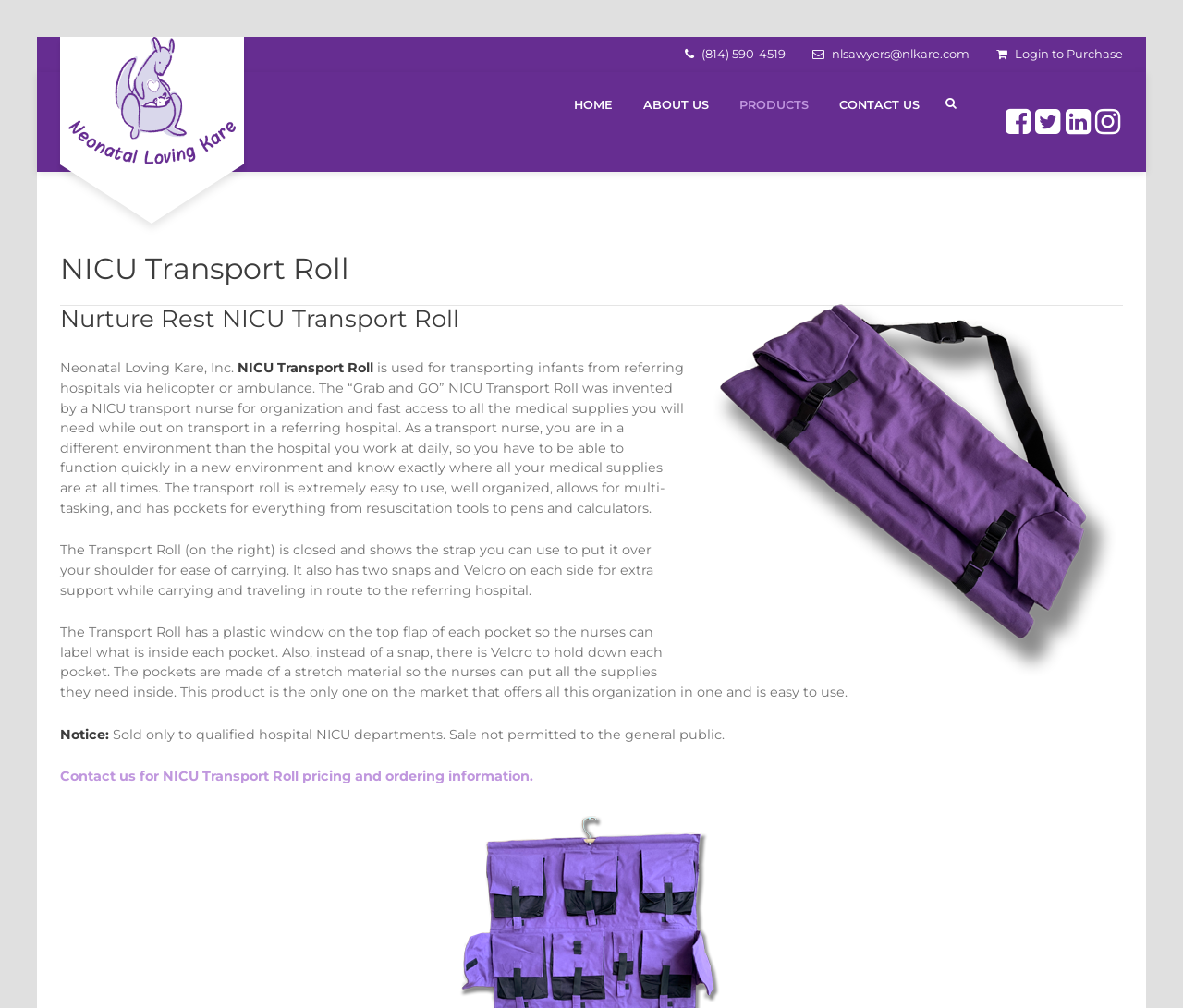Pinpoint the bounding box coordinates of the element you need to click to execute the following instruction: "Call the phone number". The bounding box should be represented by four float numbers between 0 and 1, in the format [left, top, right, bottom].

[0.593, 0.046, 0.664, 0.061]